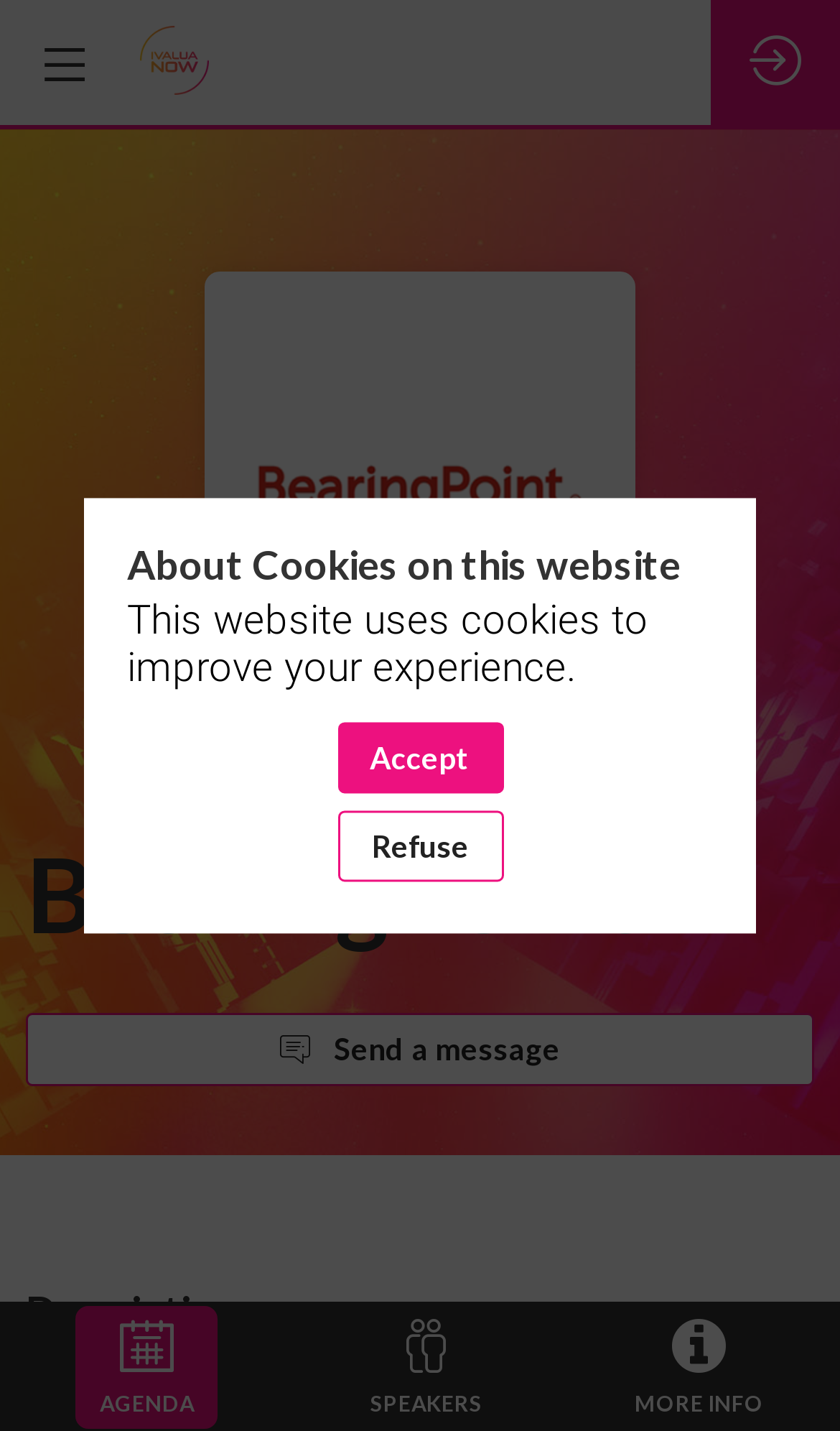Please determine the bounding box coordinates for the UI element described as: "SPEAKERS".

[0.441, 0.91, 0.574, 1.0]